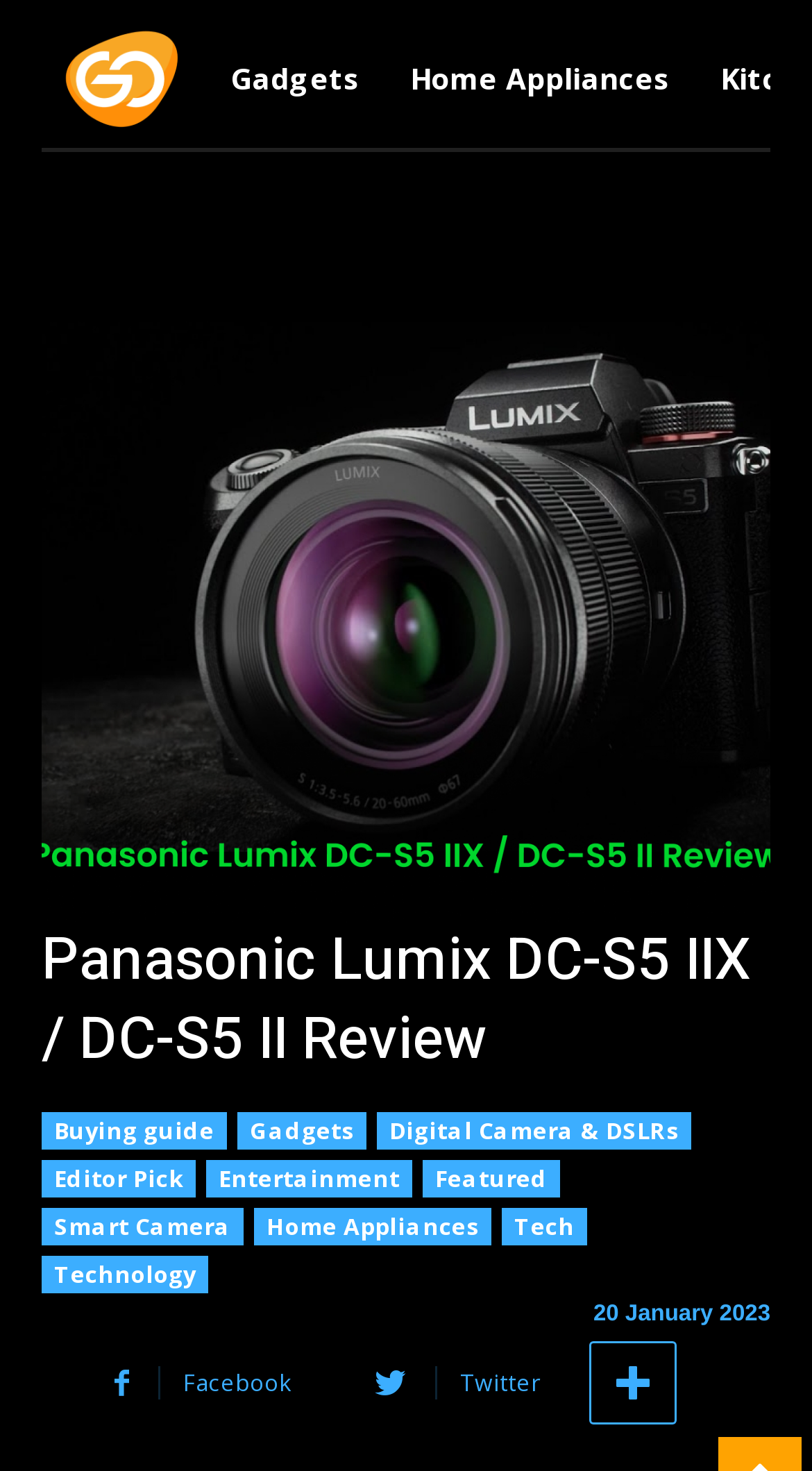Answer the question in a single word or phrase:
What is the name of the blog?

GoWarranty Blog